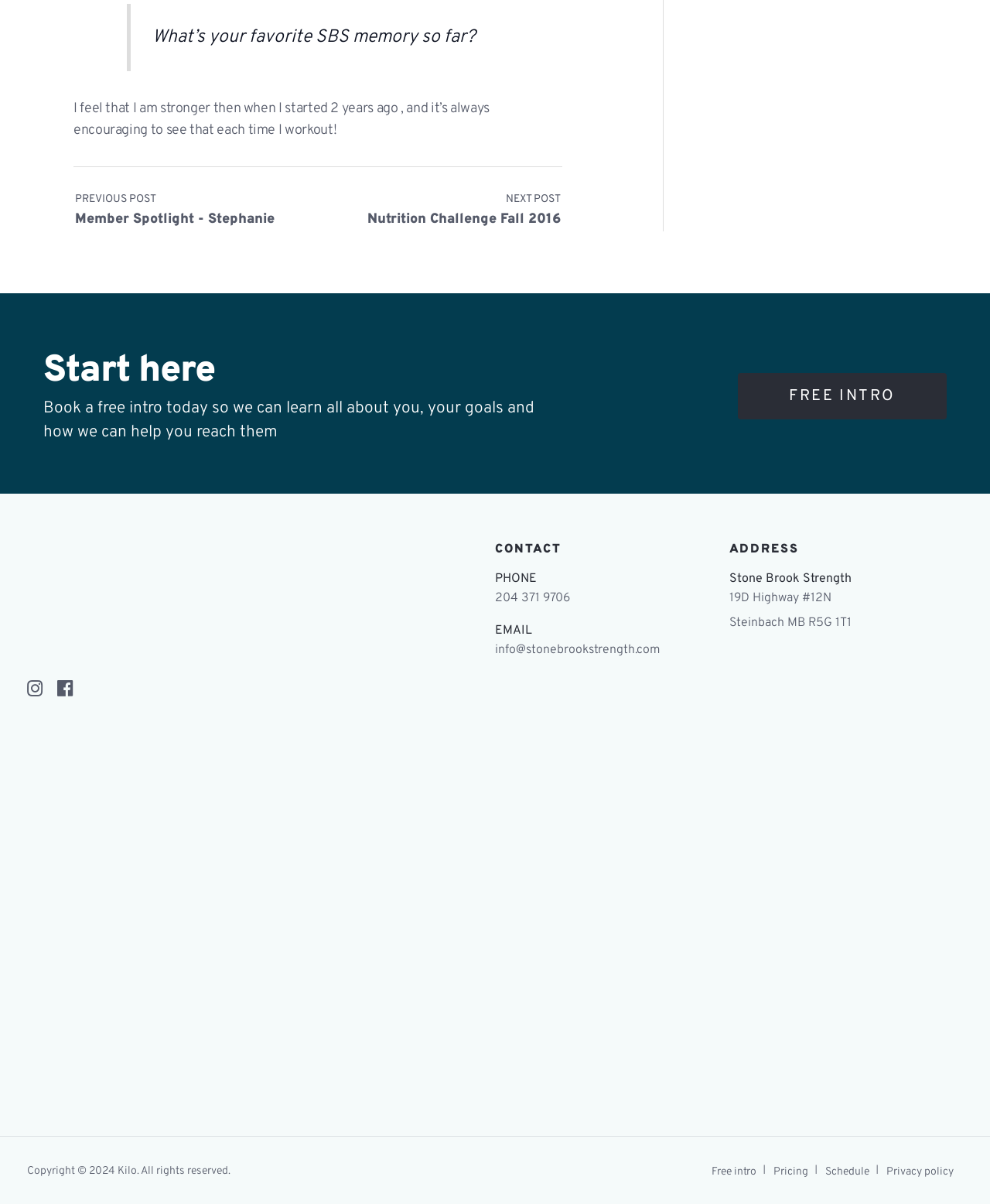Can you provide the bounding box coordinates for the element that should be clicked to implement the instruction: "Book a free intro today"?

[0.044, 0.33, 0.54, 0.368]